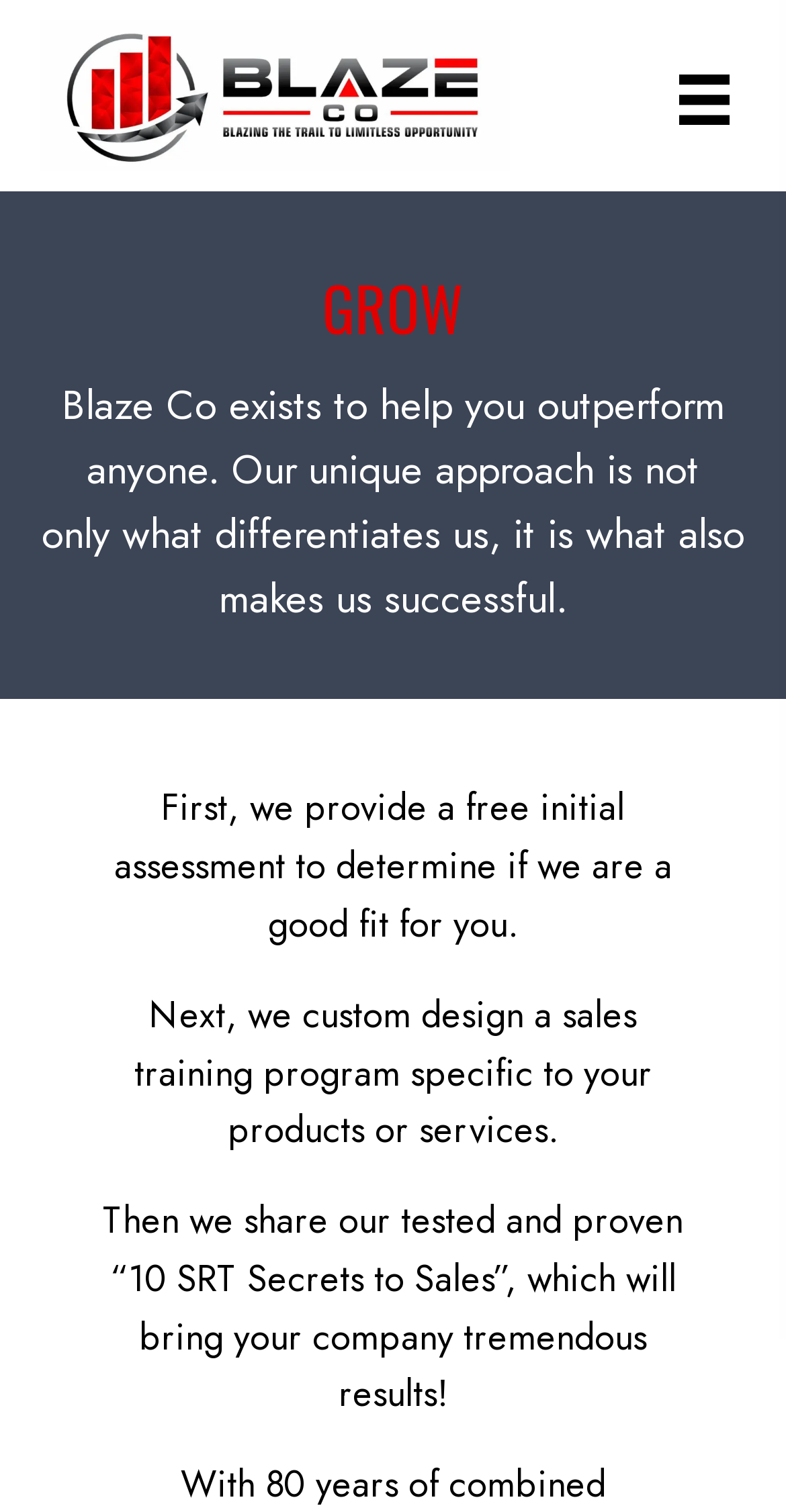Give a one-word or one-phrase response to the question:
What is the first step in the company's approach?

Free initial assessment